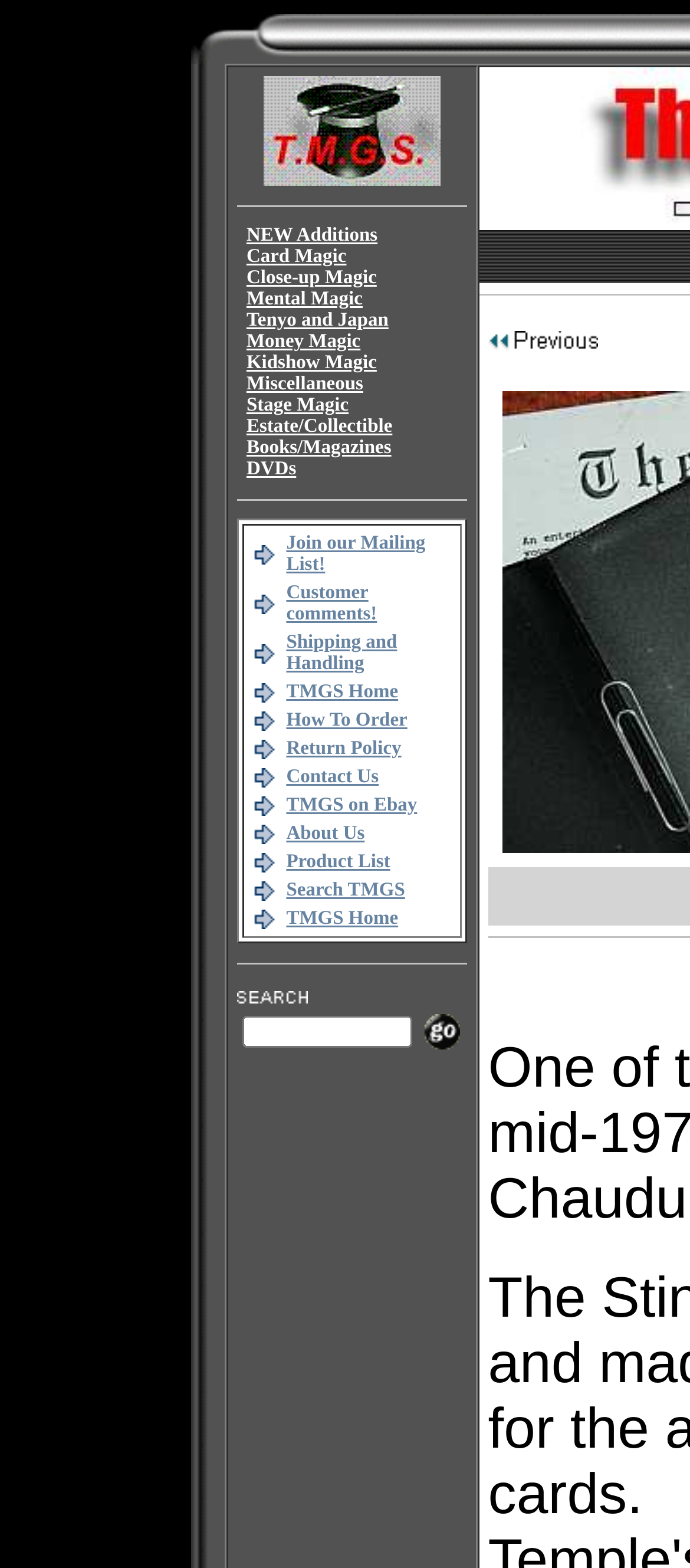Please identify the bounding box coordinates of the element I should click to complete this instruction: 'Follow the 'Card Magic' link'. The coordinates should be given as four float numbers between 0 and 1, like this: [left, top, right, bottom].

[0.357, 0.157, 0.502, 0.17]